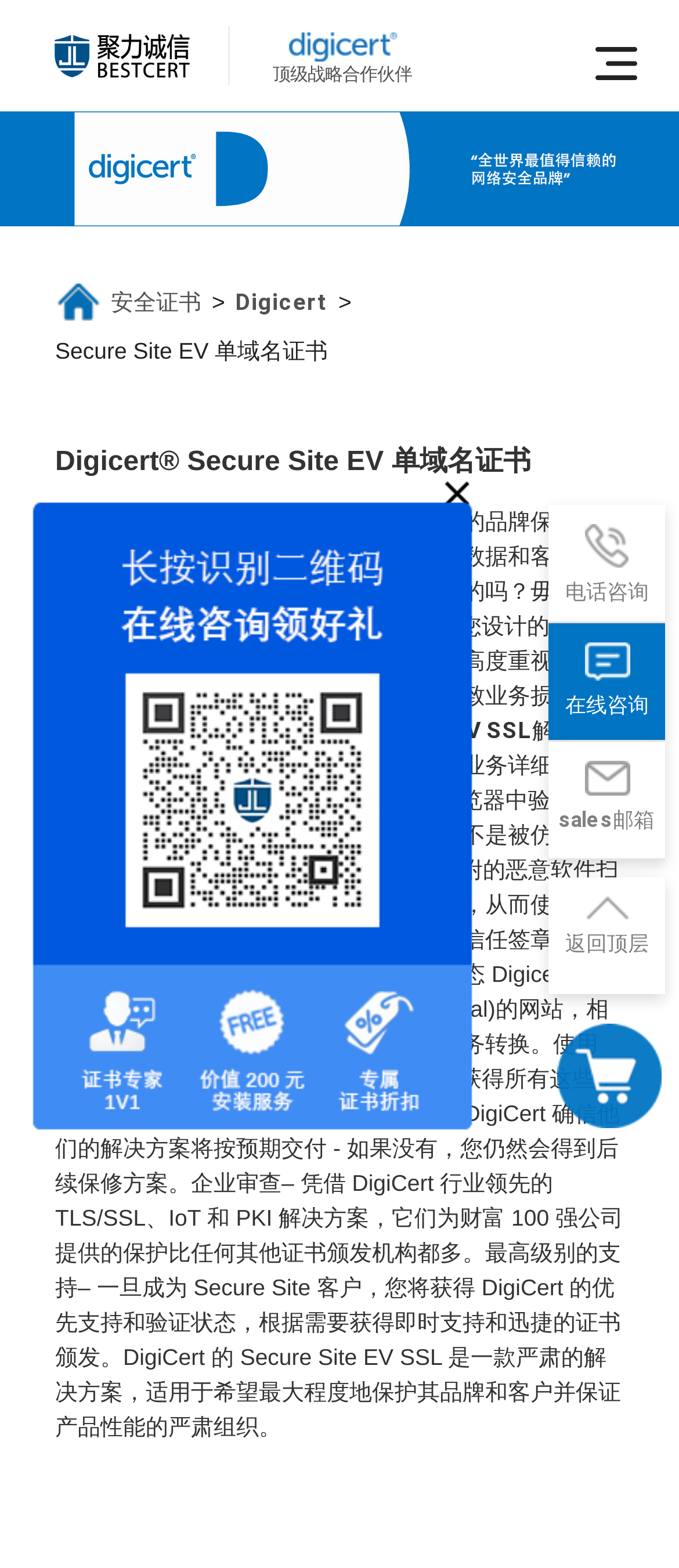Please specify the bounding box coordinates for the clickable region that will help you carry out the instruction: "Click the Digicert Logo".

[0.363, 0.017, 0.645, 0.054]